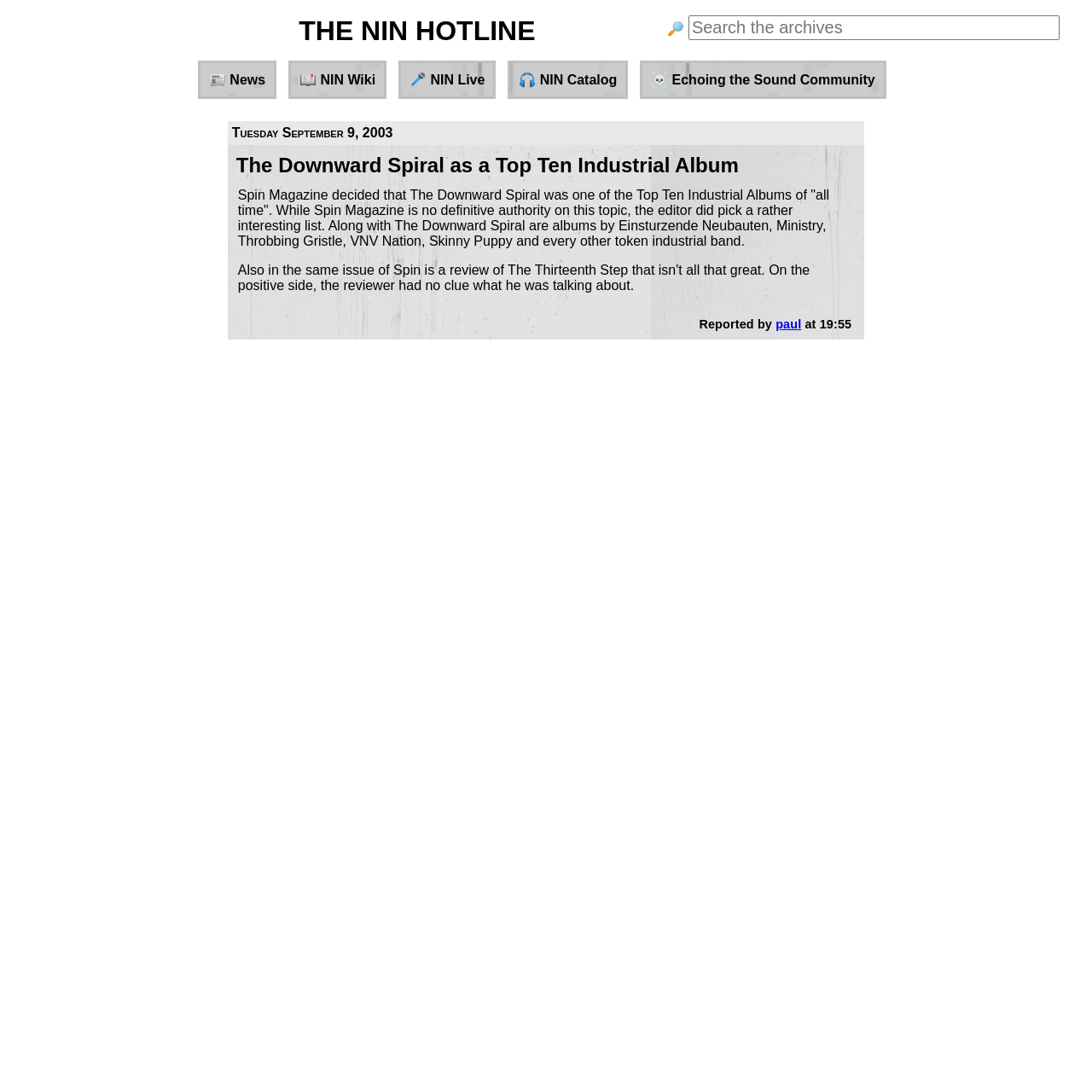Provide the text content of the webpage's main heading.

THE NIN HOTLINE